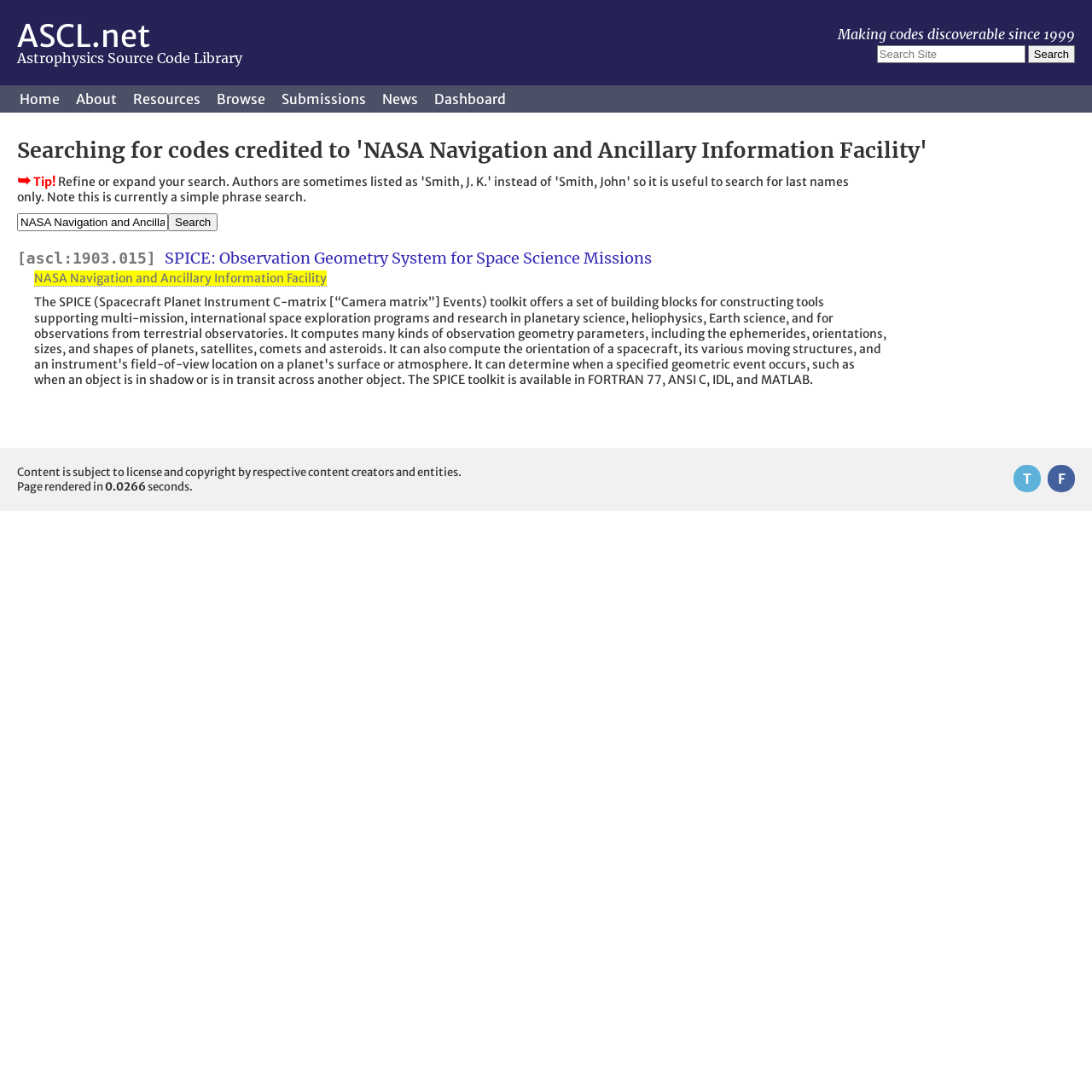What is the purpose of the textbox?
Based on the image, provide a one-word or brief-phrase response.

Search Site